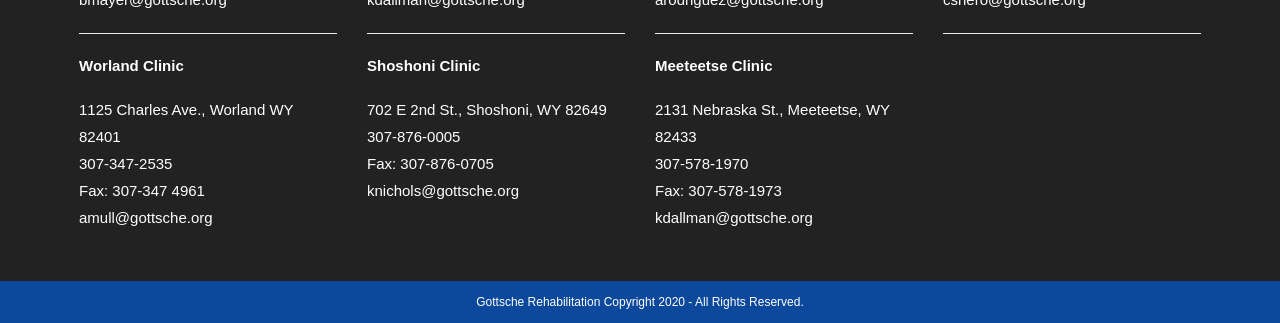Based on the image, provide a detailed response to the question:
What is the address of Worland Clinic?

I found the address of Worland Clinic by looking at the StaticText element with the OCR text '1125 Charles Ave., Worland WY 82401' which is located below the heading 'Worland Clinic'.